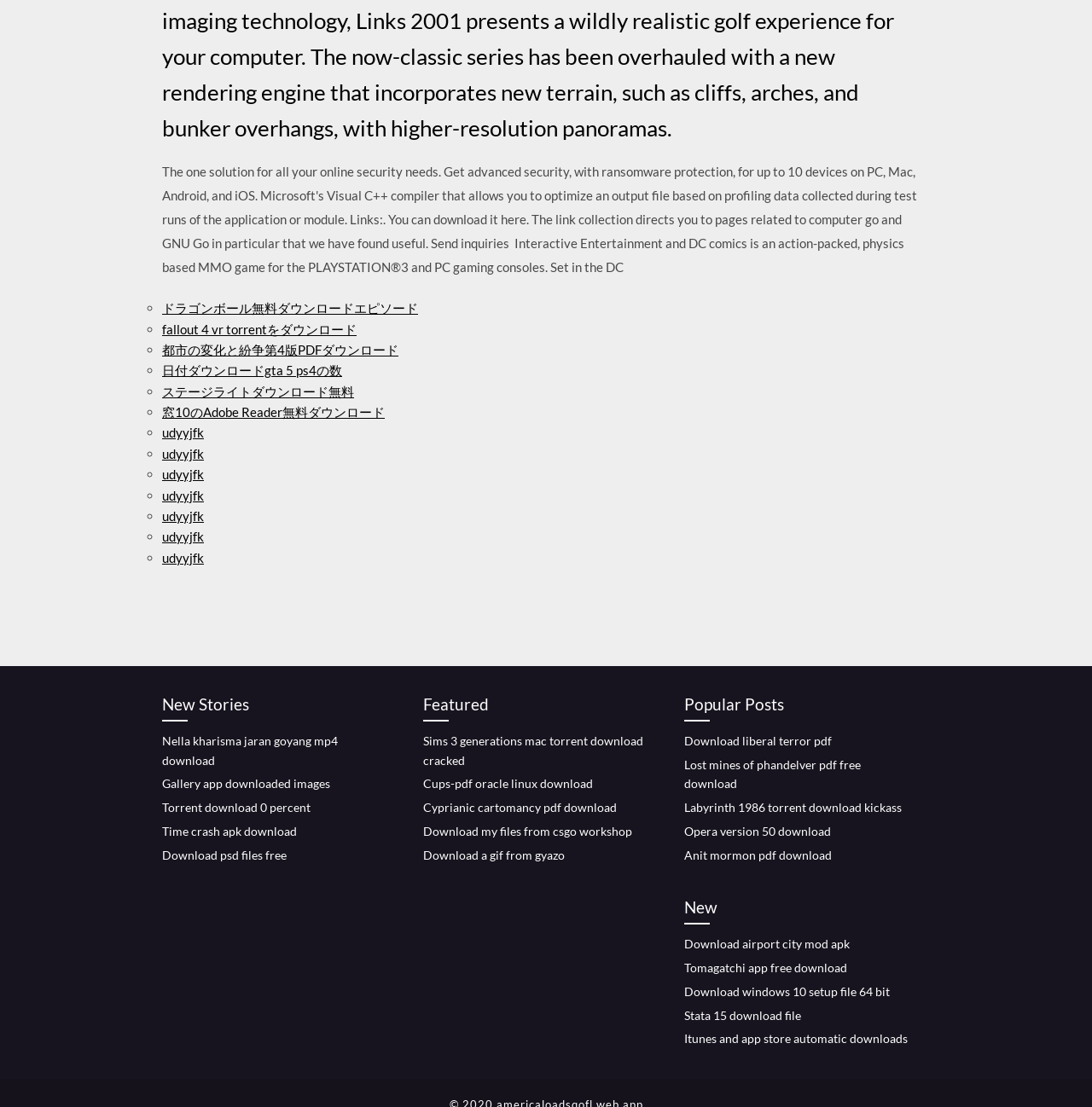Could you find the bounding box coordinates of the clickable area to complete this instruction: "View Popular Posts"?

[0.627, 0.625, 0.838, 0.652]